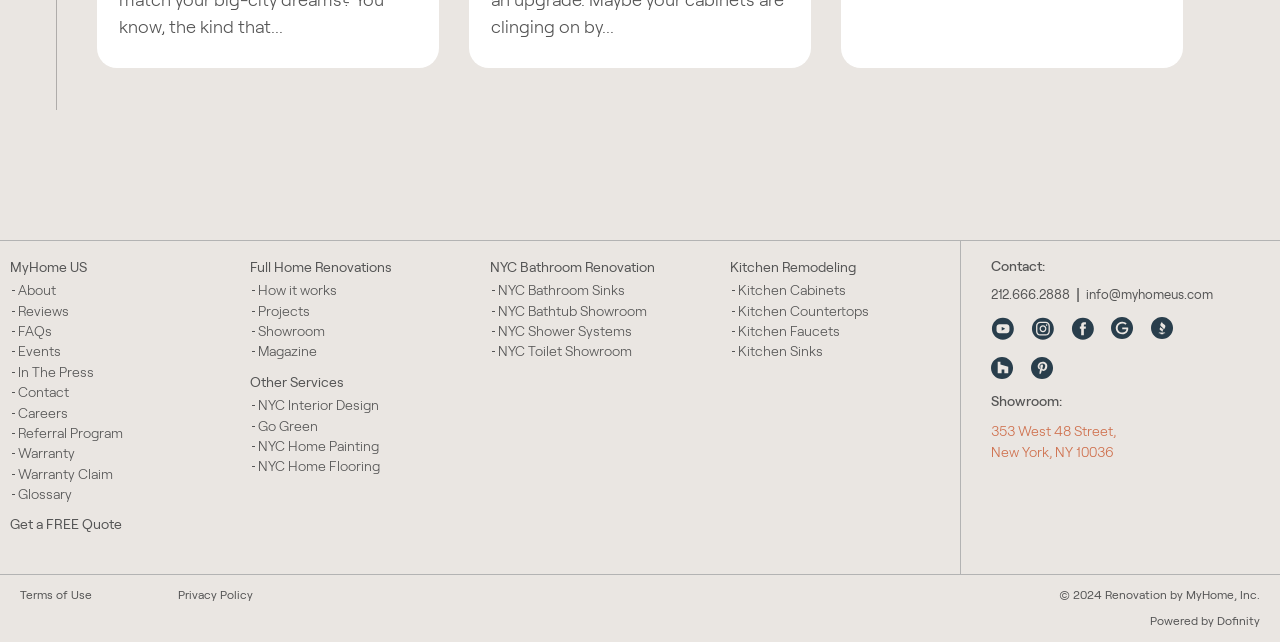Locate and provide the bounding box coordinates for the HTML element that matches this description: "About".

[0.008, 0.441, 0.044, 0.465]